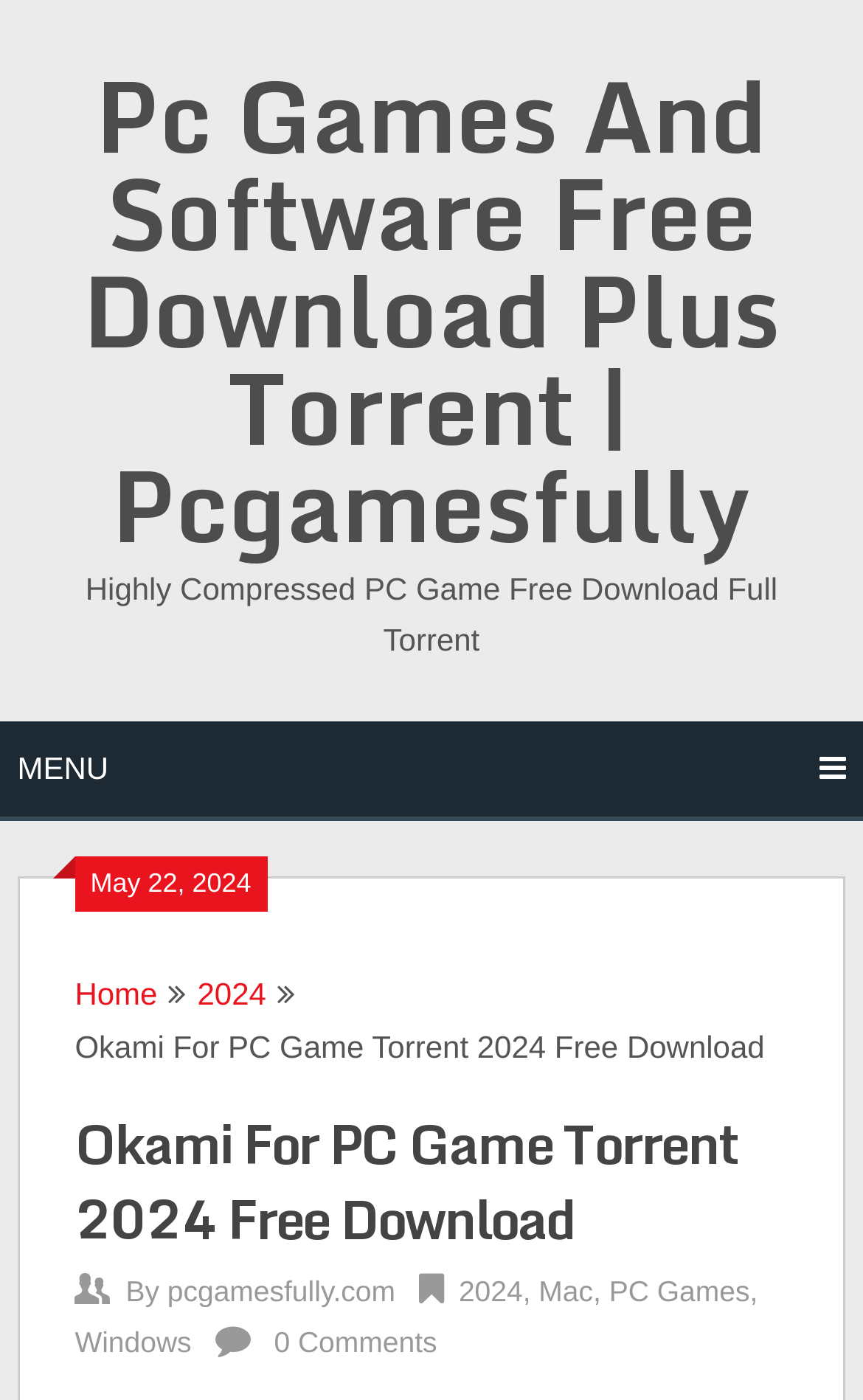Answer the following query concisely with a single word or phrase:
How many comments are there on the webpage?

0